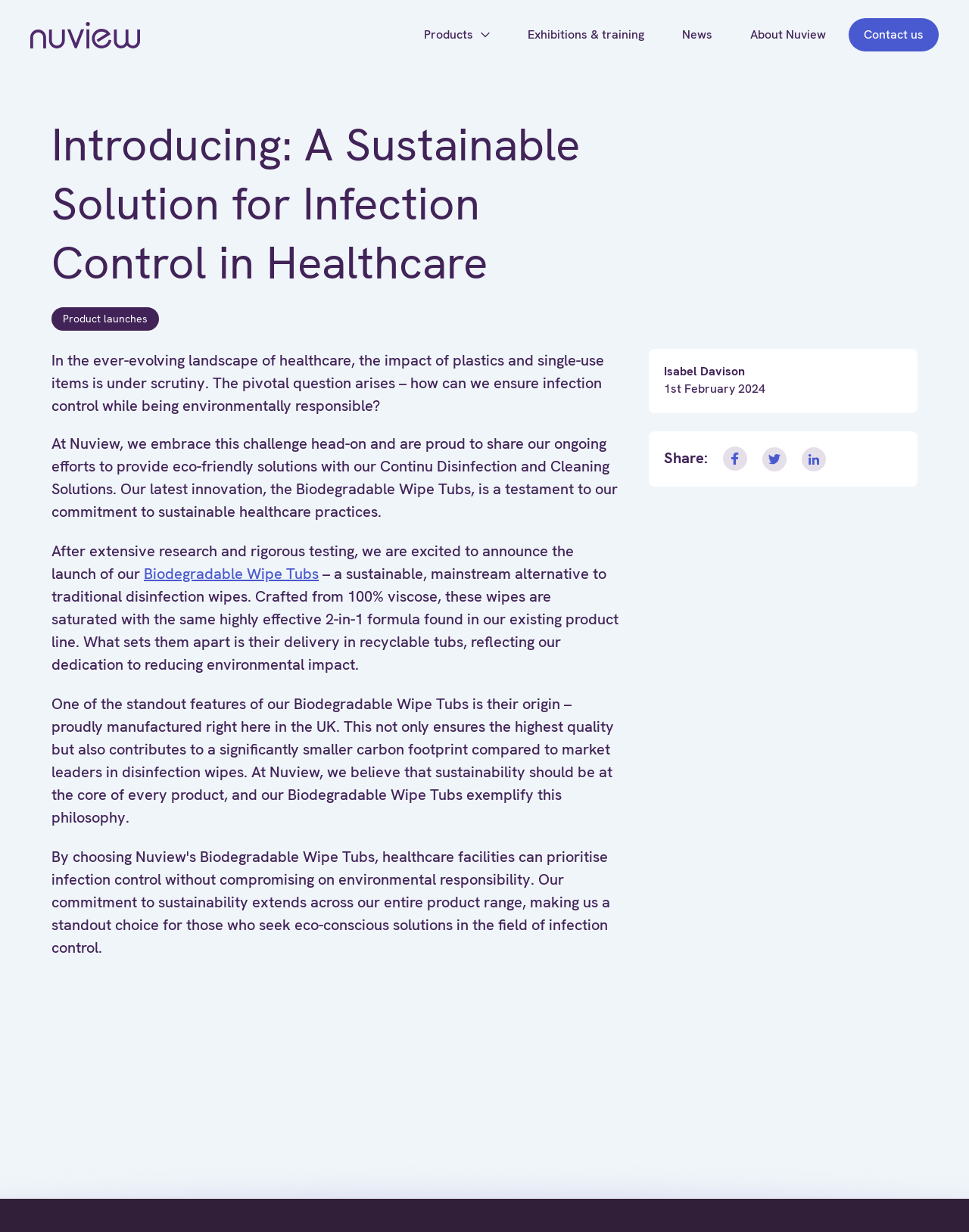Please determine and provide the text content of the webpage's heading.

Introducing: A Sustainable Solution for Infection Control in Healthcare